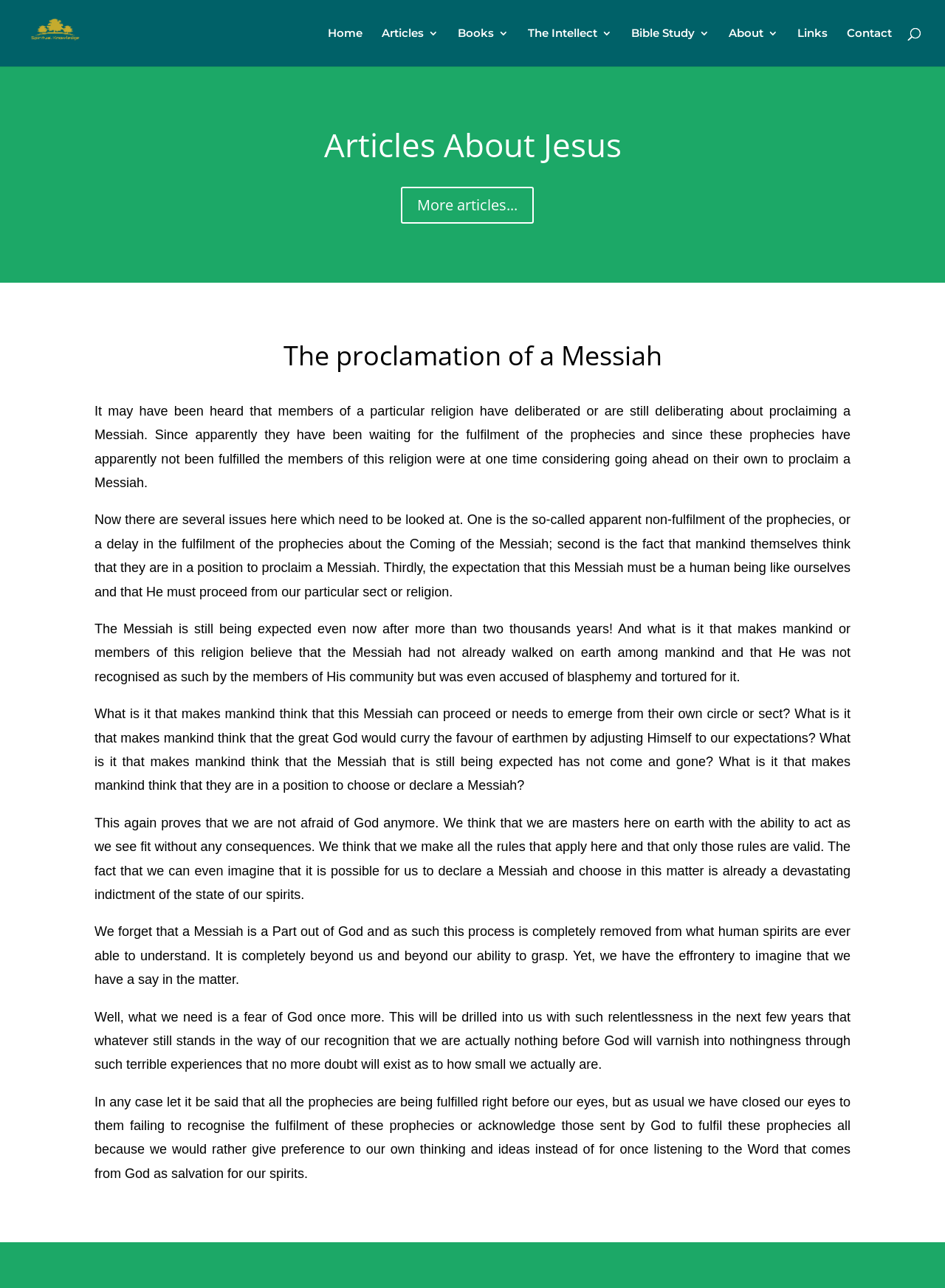Specify the bounding box coordinates of the area to click in order to execute this command: 'Contact the website administrator'. The coordinates should consist of four float numbers ranging from 0 to 1, and should be formatted as [left, top, right, bottom].

[0.896, 0.022, 0.944, 0.052]